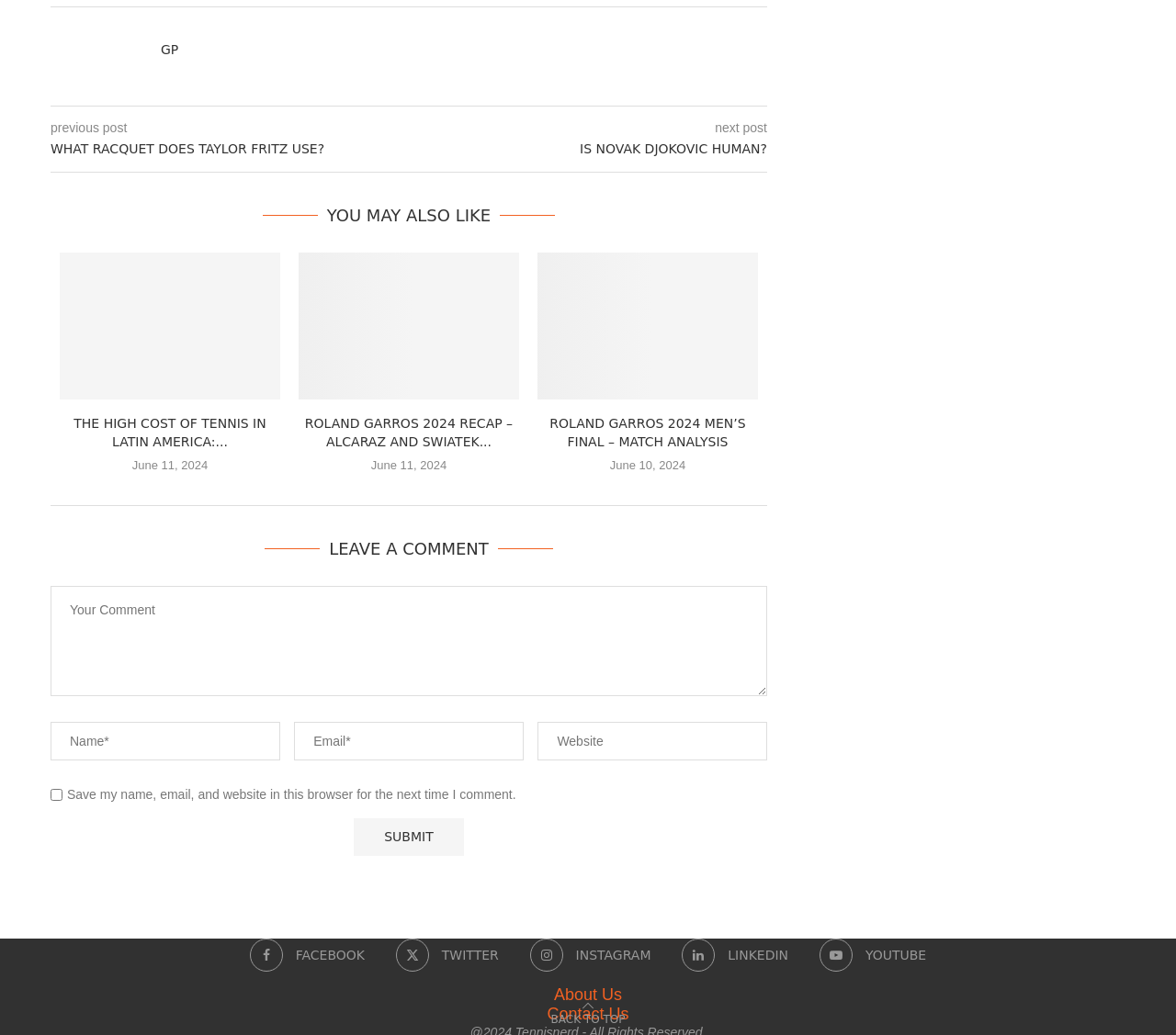Predict the bounding box coordinates of the area that should be clicked to accomplish the following instruction: "Click on the 'Submit' button". The bounding box coordinates should consist of four float numbers between 0 and 1, i.e., [left, top, right, bottom].

[0.301, 0.791, 0.395, 0.827]